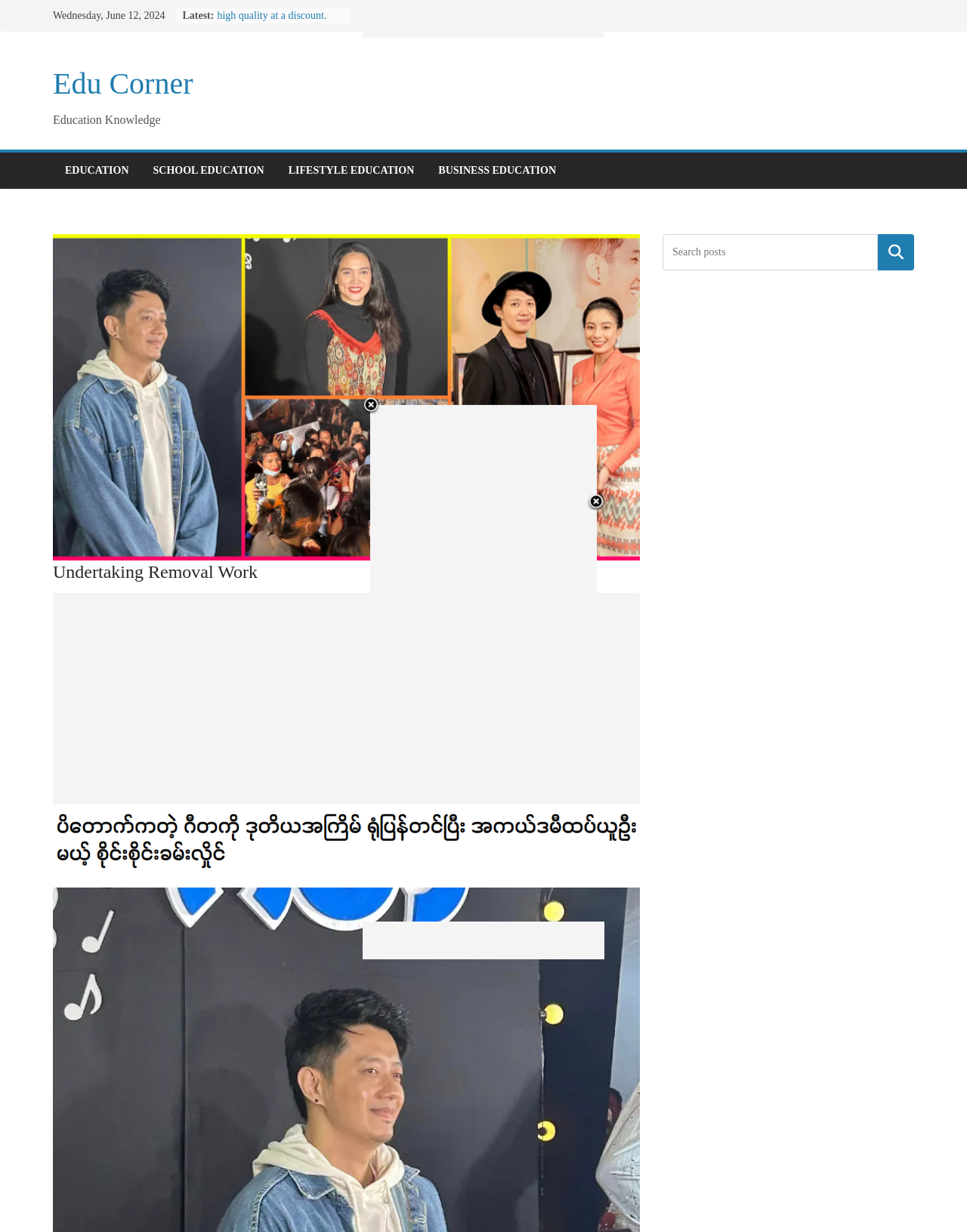Please find the bounding box coordinates of the element that must be clicked to perform the given instruction: "click on 'Edu Corner'". The coordinates should be four float numbers from 0 to 1, i.e., [left, top, right, bottom].

[0.055, 0.054, 0.2, 0.082]